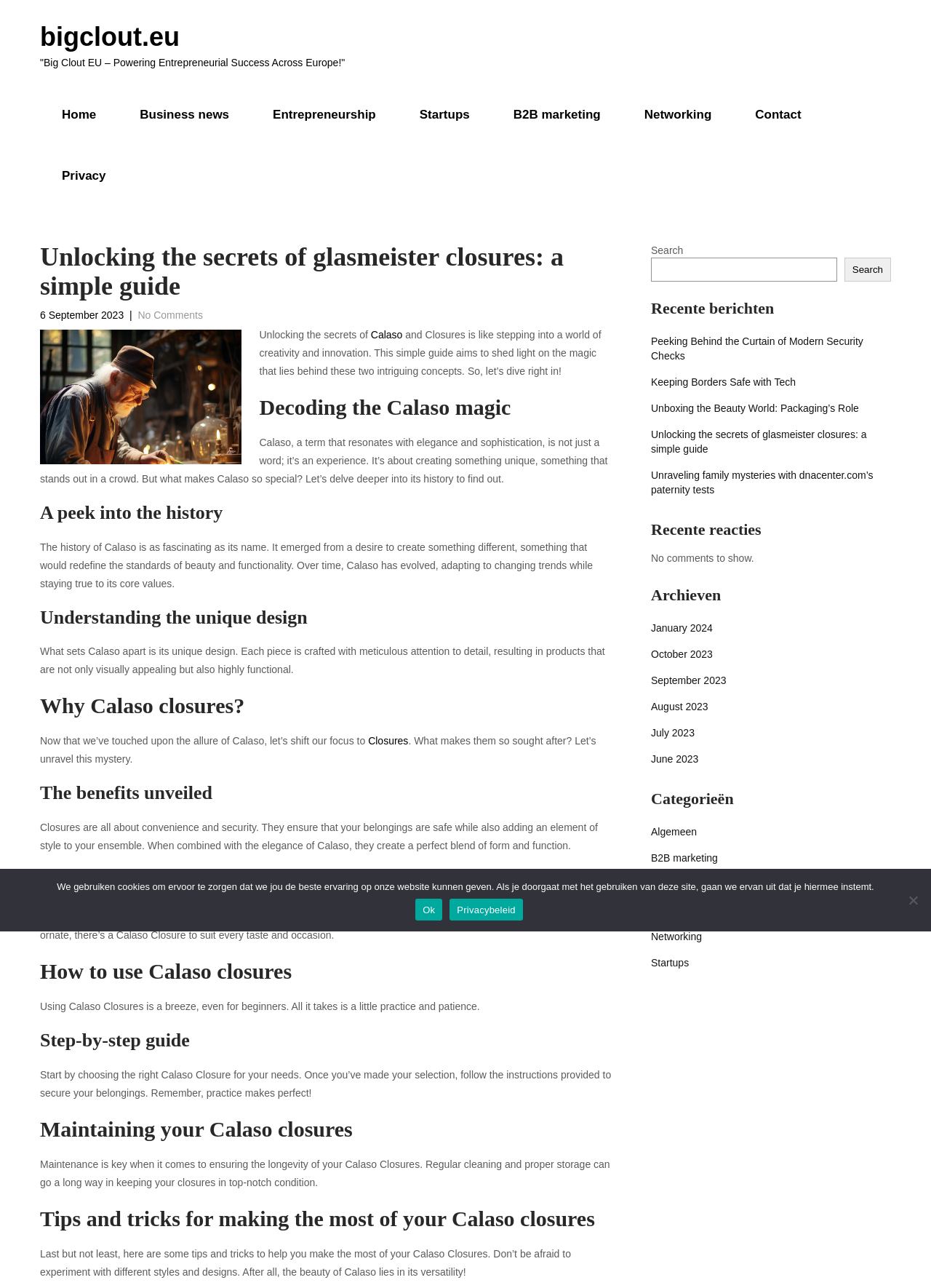Provide a thorough description of the webpage's content and layout.

This webpage is about "Unlocking the secrets of glasmeister closures: a simple guide". At the top, there is a header section with a link to "bigclout.eu" and a navigation menu with links to "Home", "Business news", "Entrepreneurship", "Startups", "B2B marketing", "Networking", and "Contact". Below the navigation menu, there is a section with a heading "Unlocking the secrets of glasmeister closures: a simple guide" and a date "6 September 2023". 

The main content of the webpage is divided into several sections, each with a heading. The sections are "Decoding the Calaso magic", "A peek into the history", "Understanding the unique design", "Why Calaso closures?", "The benefits unveiled", "Navigating through different types of Calaso closures", "How to use Calaso closures", "Maintaining your Calaso closures", and "Tips and tricks for making the most of your Calaso closures". Each section contains a brief description or explanation of the topic.

On the right side of the webpage, there is a search bar with a button and a section with recent posts, including "Peeking Behind the Curtain of Modern Security Checks", "Keeping Borders Safe with Tech", and "Unboxing the Beauty World: Packaging’s Role". Below the recent posts, there are sections for recent comments, archives, and categories.

At the bottom of the webpage, there is a cookie notice dialog with a message about using cookies and options to "Ok" or view the "Privacybeleid".